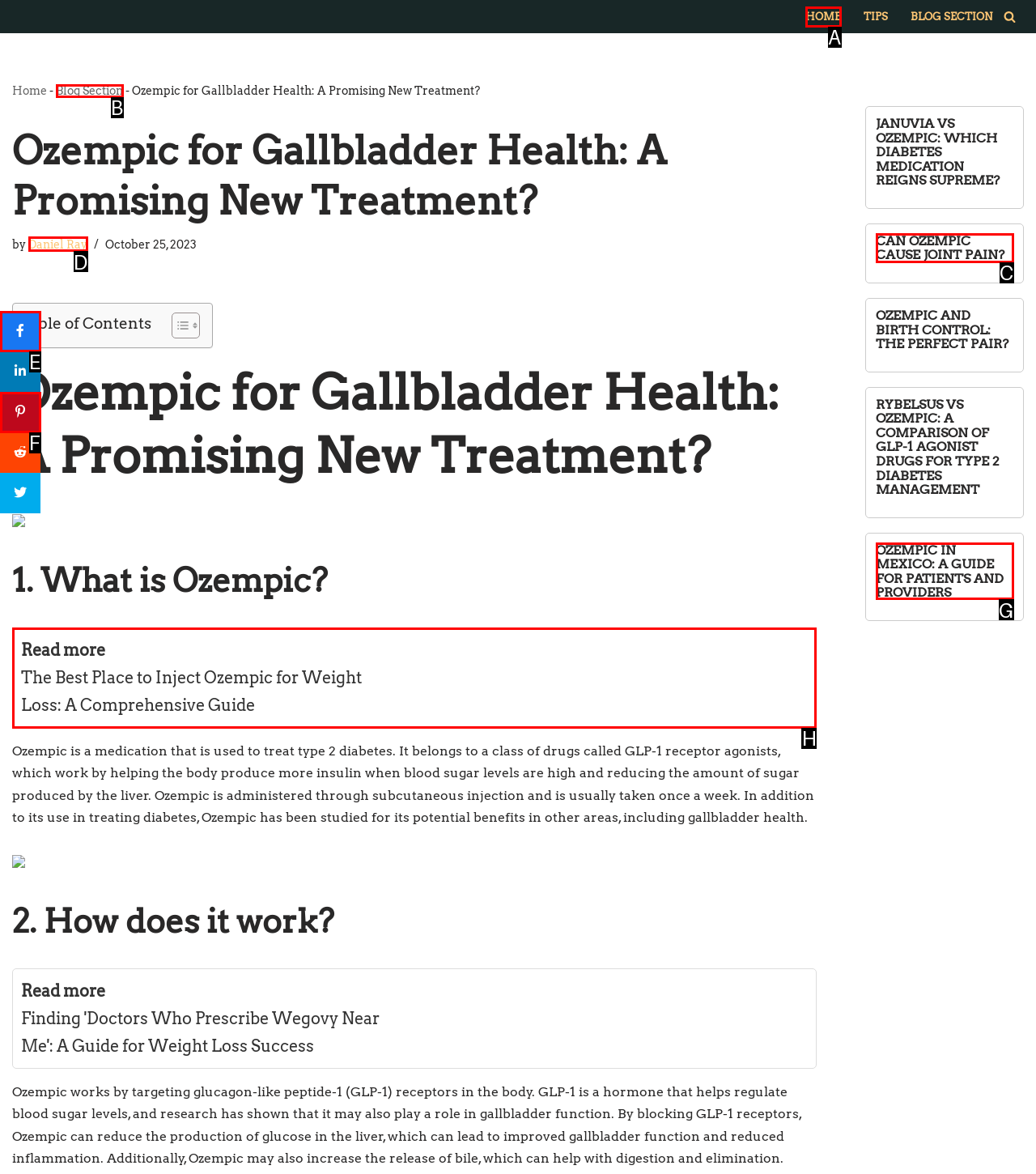Identify the correct UI element to click to achieve the task: Read more about 'The Best Place to Inject Ozempic for Weight Loss: A Comprehensive Guide'.
Answer with the letter of the appropriate option from the choices given.

H